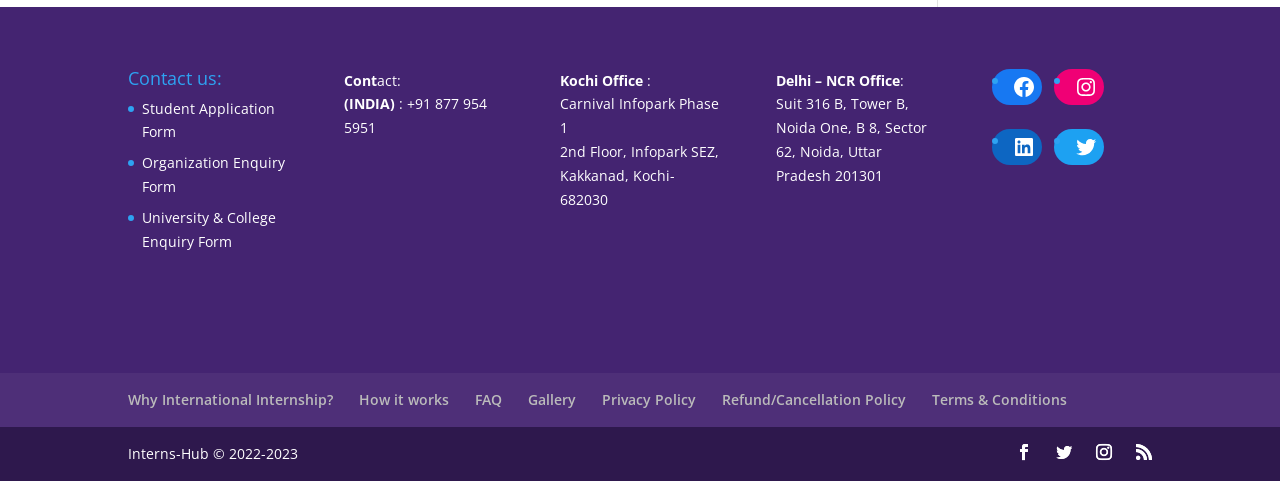Please determine the bounding box coordinates of the clickable area required to carry out the following instruction: "Visit Facebook page". The coordinates must be four float numbers between 0 and 1, represented as [left, top, right, bottom].

[0.786, 0.143, 0.814, 0.218]